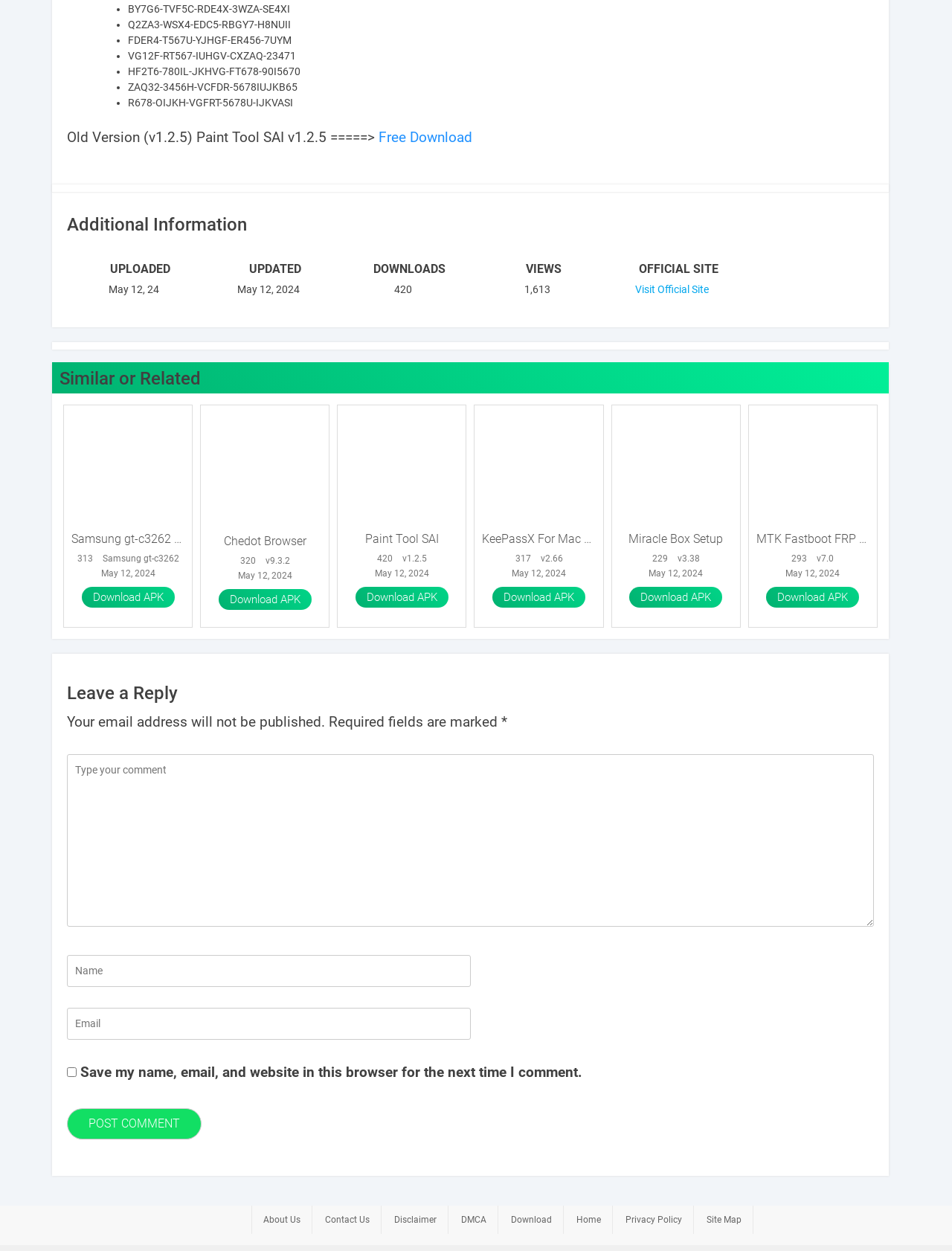How many views does the webpage have?
Using the image, elaborate on the answer with as much detail as possible.

I found the text '1,613' next to the label 'VIEWS' in the footer section of the webpage, which indicates the number of views.